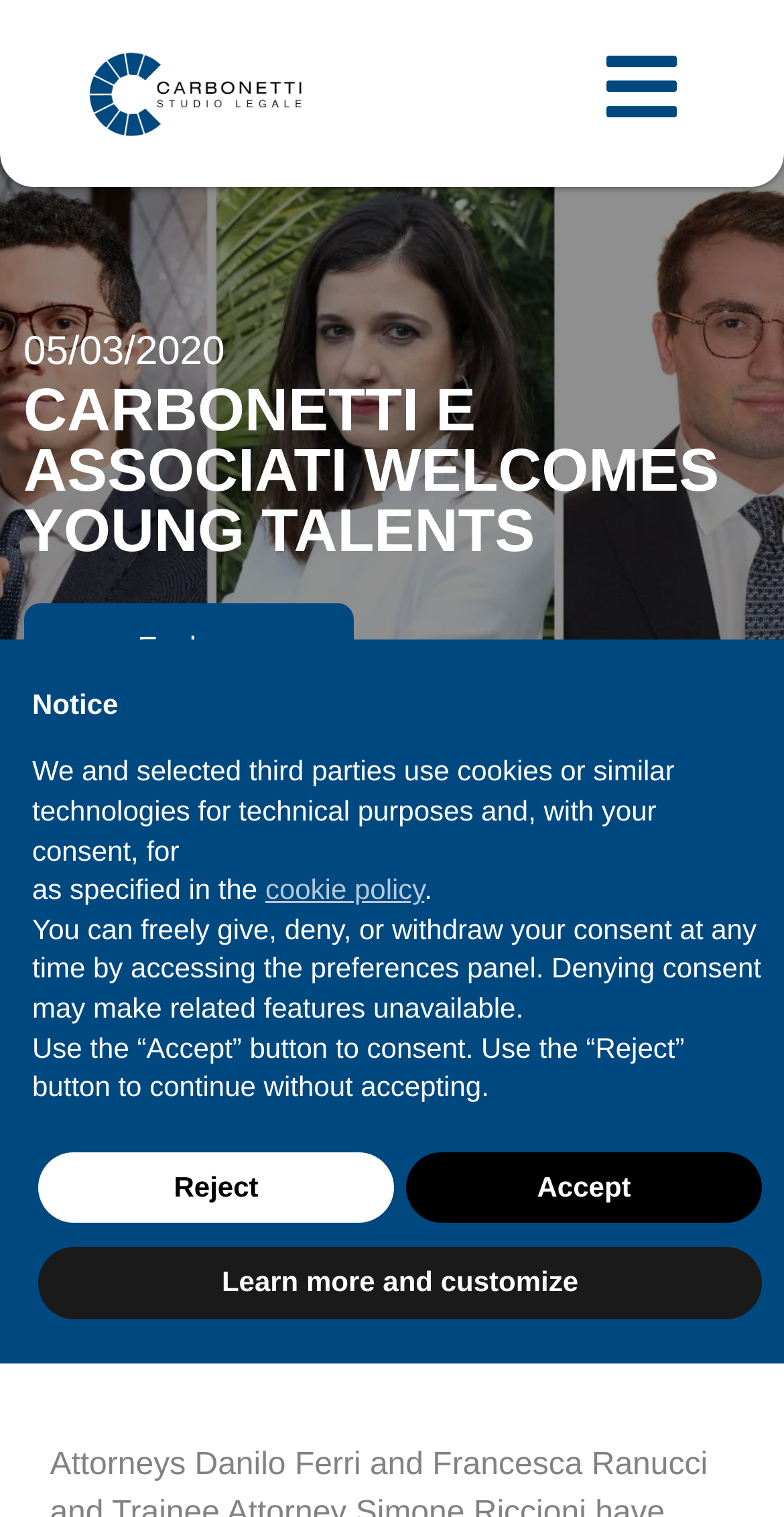Locate the bounding box coordinates of the area where you should click to accomplish the instruction: "Click the Explore link".

[0.03, 0.397, 0.451, 0.457]